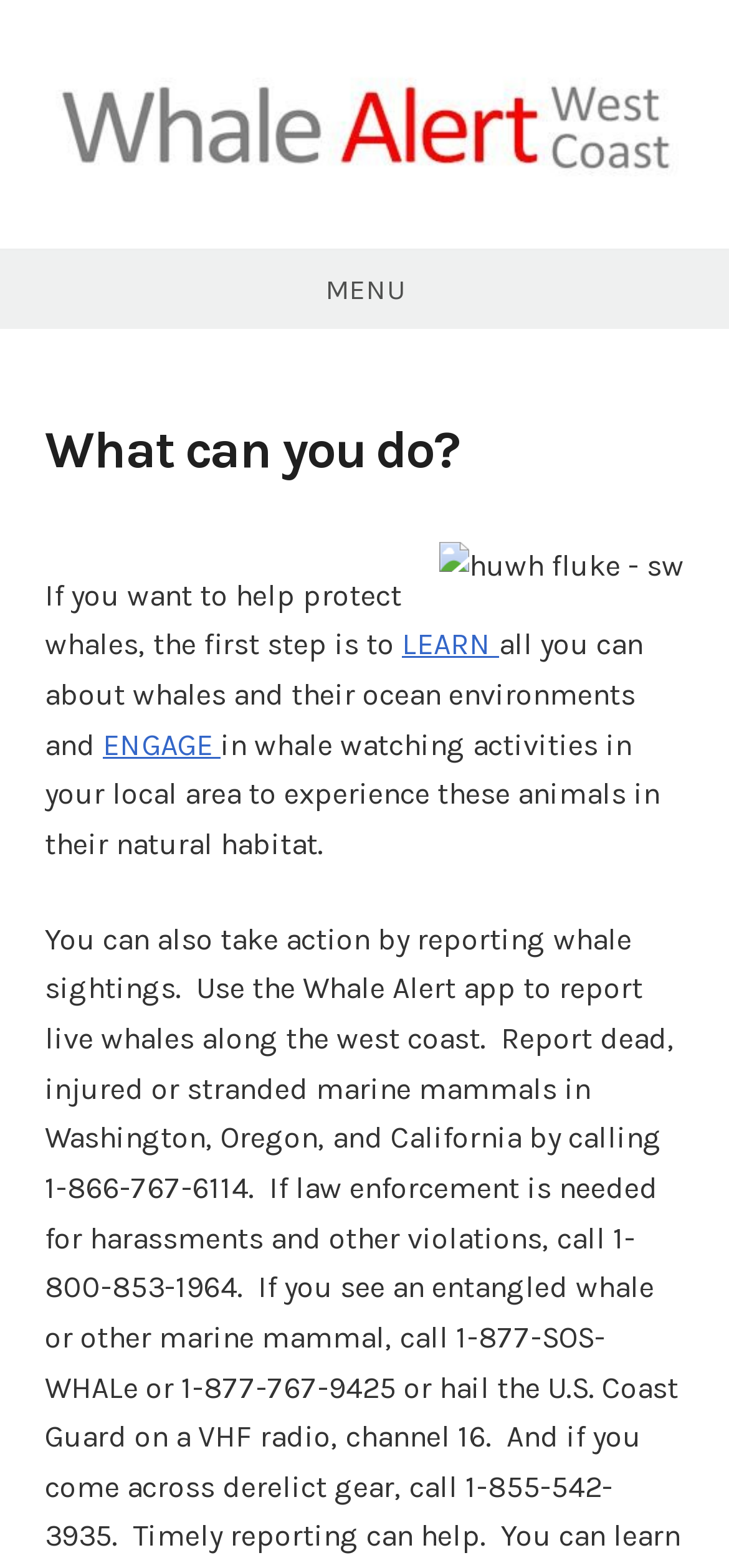How many links are there in the menu? Look at the image and give a one-word or short phrase answer.

1